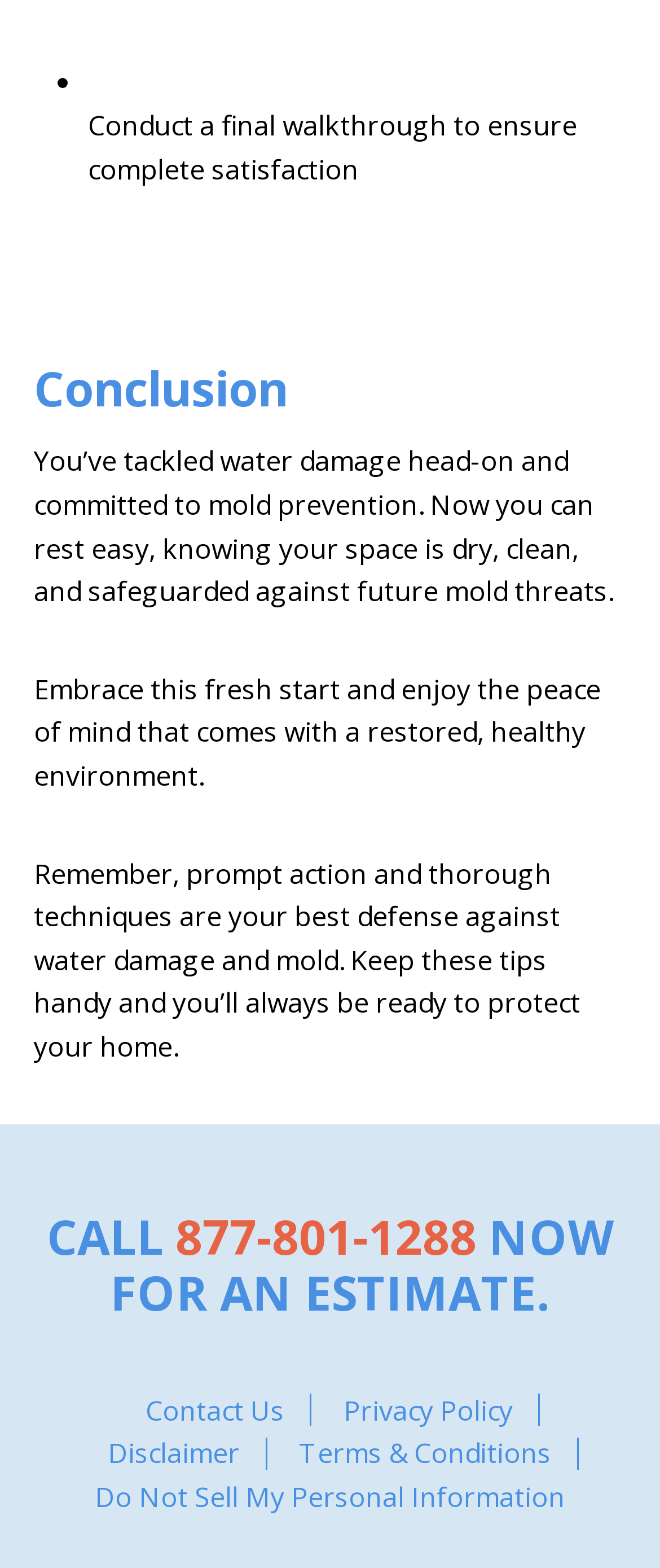Can you look at the image and give a comprehensive answer to the question:
What is the tone of the conclusion section?

The tone of the conclusion section is positive and reassuring, as indicated by the StaticText elements with texts such as 'Embrace this fresh start and enjoy the peace of mind that comes with a restored, healthy environment.' and 'You can rest easy, knowing your space is dry, clean, and safeguarded against future mold threats.'. The language used is encouraging and calming, suggesting a positive and reassuring tone.